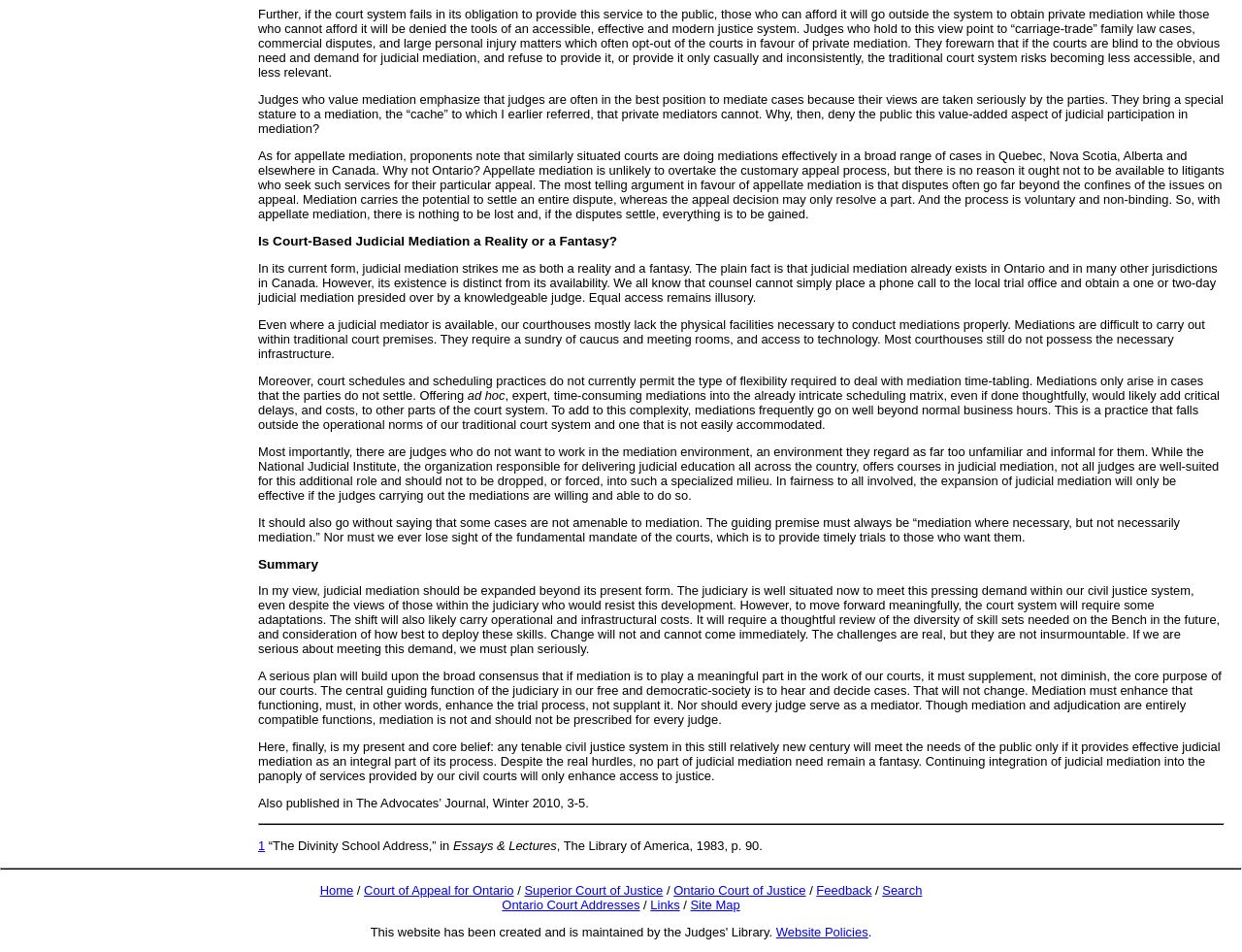Find the bounding box coordinates of the element to click in order to complete this instruction: "Click on the 'Feedback' link". The bounding box coordinates must be four float numbers between 0 and 1, denoted as [left, top, right, bottom].

[0.657, 0.927, 0.702, 0.943]